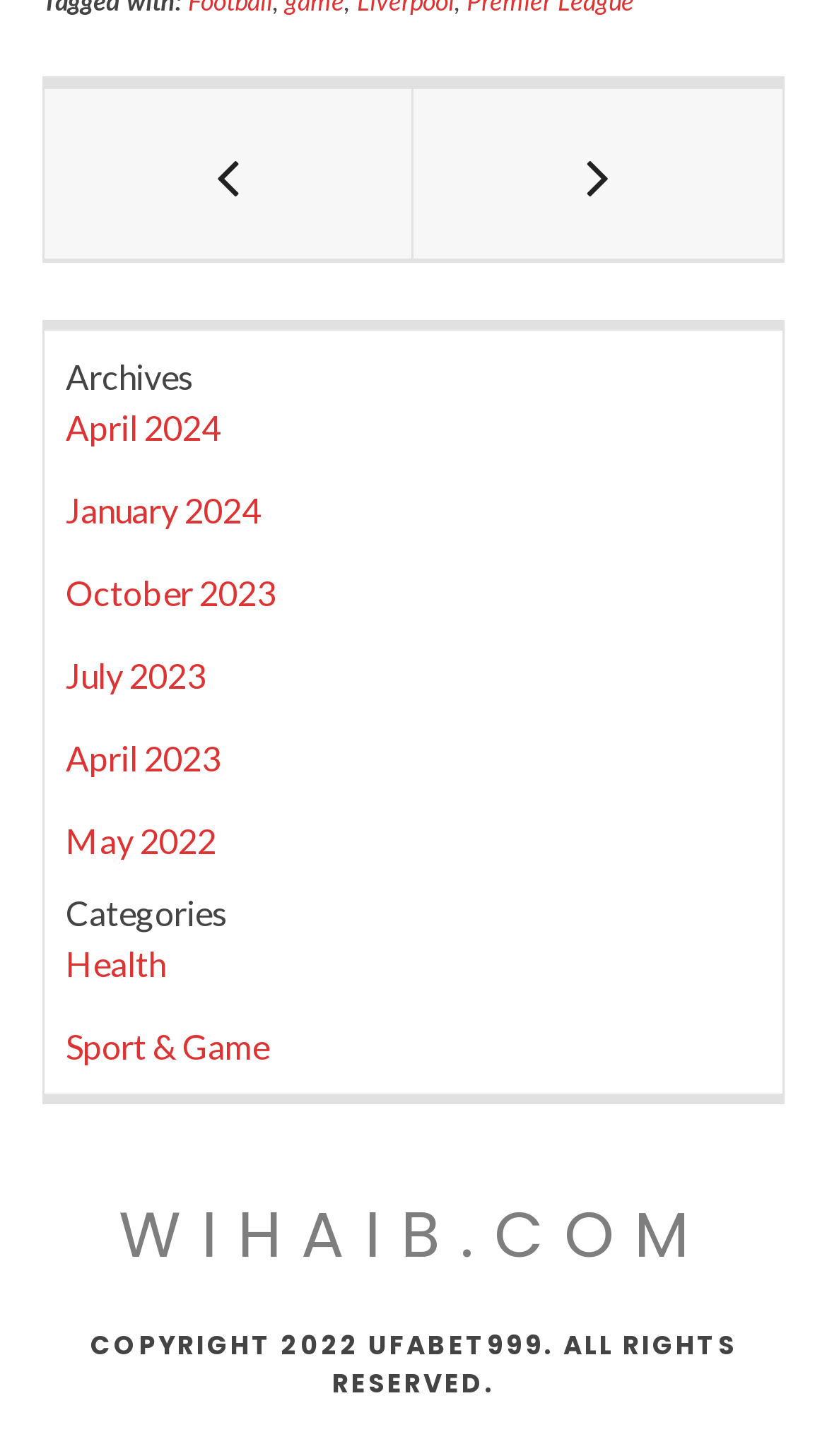What is the parent category of 'Sport & Game'?
Examine the image and provide an in-depth answer to the question.

The link 'Sport & Game' is a subcategory under the 'Categories' heading, which suggests that 'Categories' is the parent category.